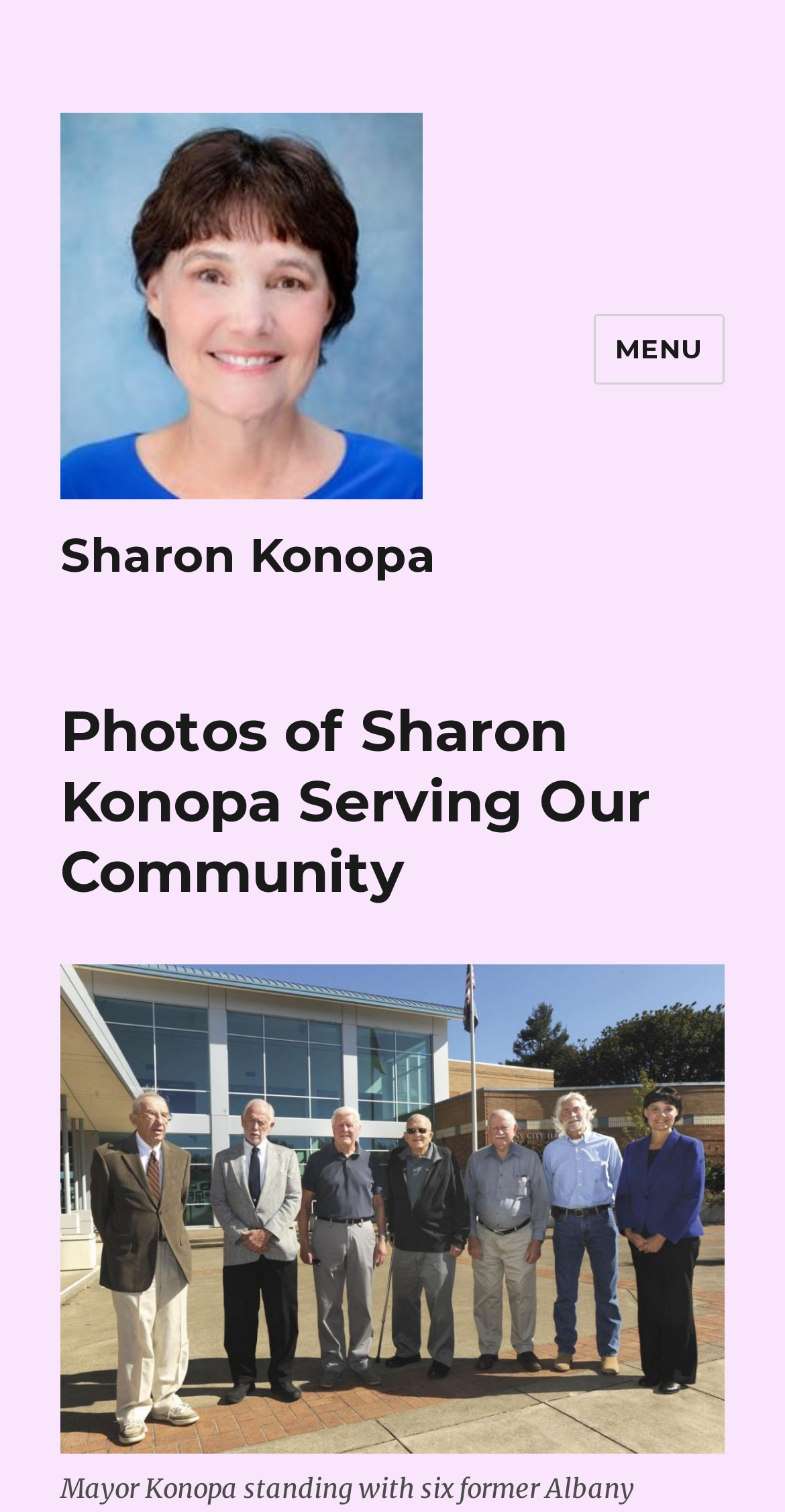Determine the bounding box for the UI element that matches this description: "parent_node: Sharon Konopa".

[0.077, 0.075, 0.556, 0.33]